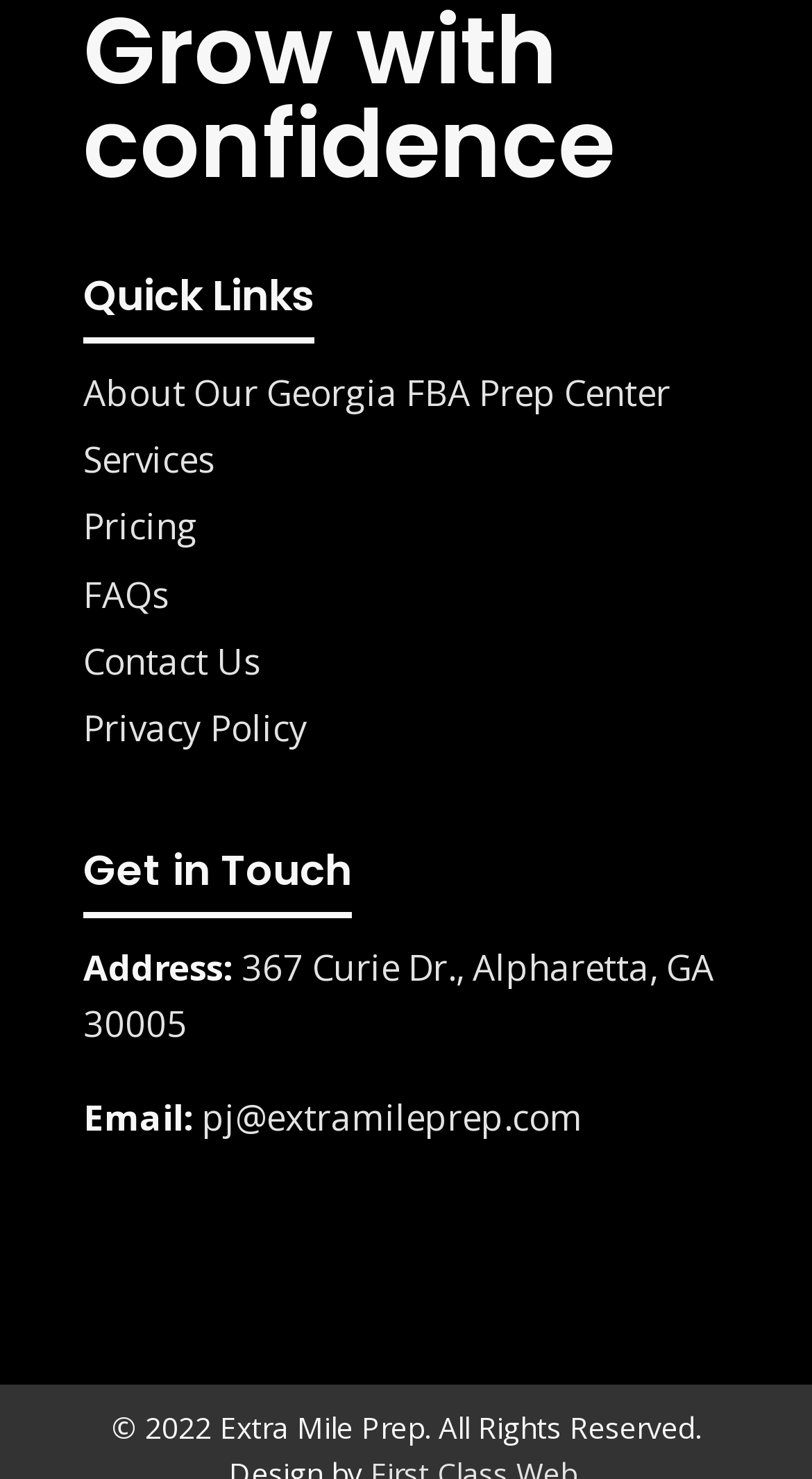Given the description of a UI element: "Teddy Bears", identify the bounding box coordinates of the matching element in the webpage screenshot.

None